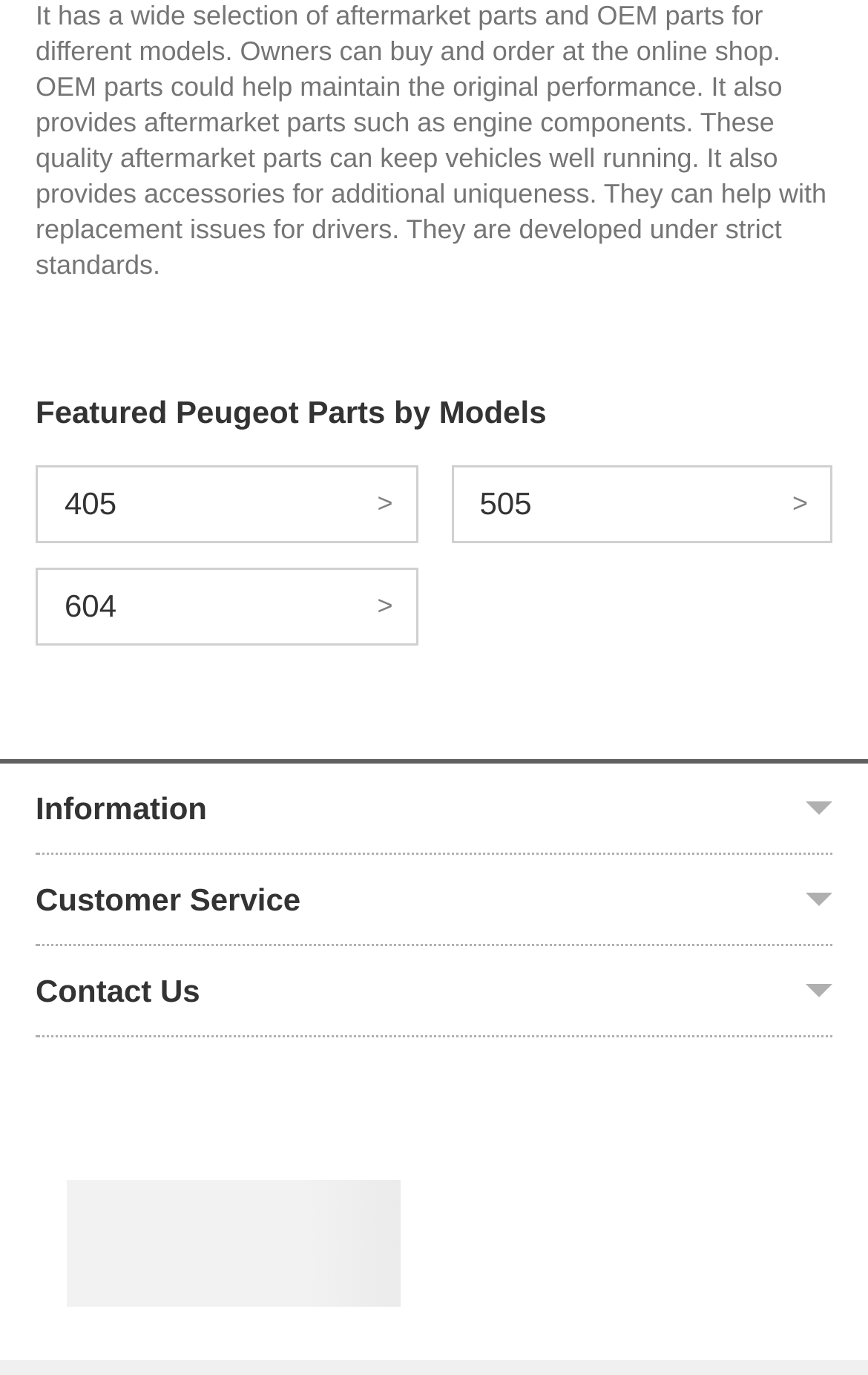Pinpoint the bounding box coordinates of the clickable element to carry out the following instruction: "Track my order."

[0.041, 0.735, 0.204, 0.757]